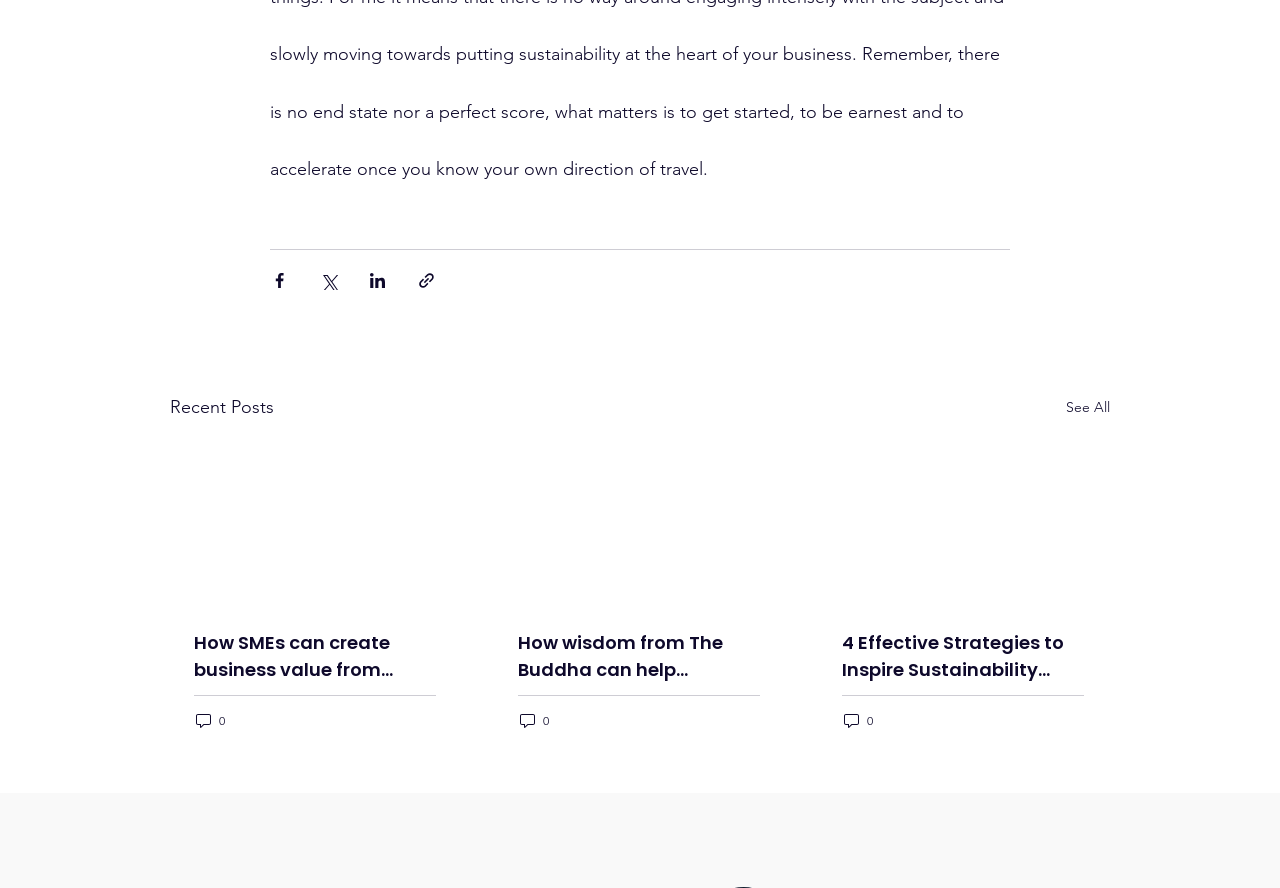Provide a short, one-word or phrase answer to the question below:
What is the purpose of the 'See All' link?

View more posts